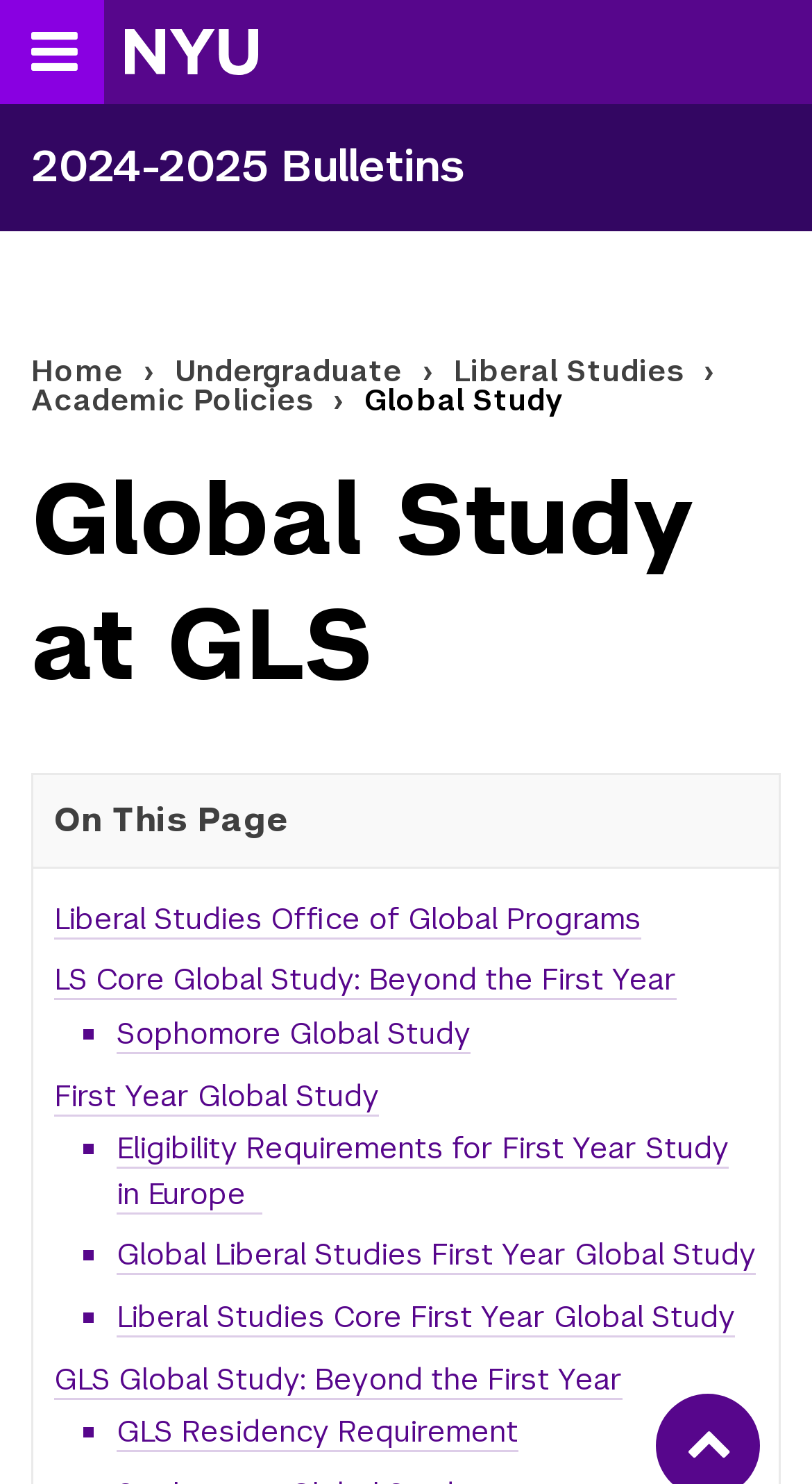Identify the bounding box coordinates for the element you need to click to achieve the following task: "Toggle menu". Provide the bounding box coordinates as four float numbers between 0 and 1, in the form [left, top, right, bottom].

[0.0, 0.0, 0.128, 0.07]